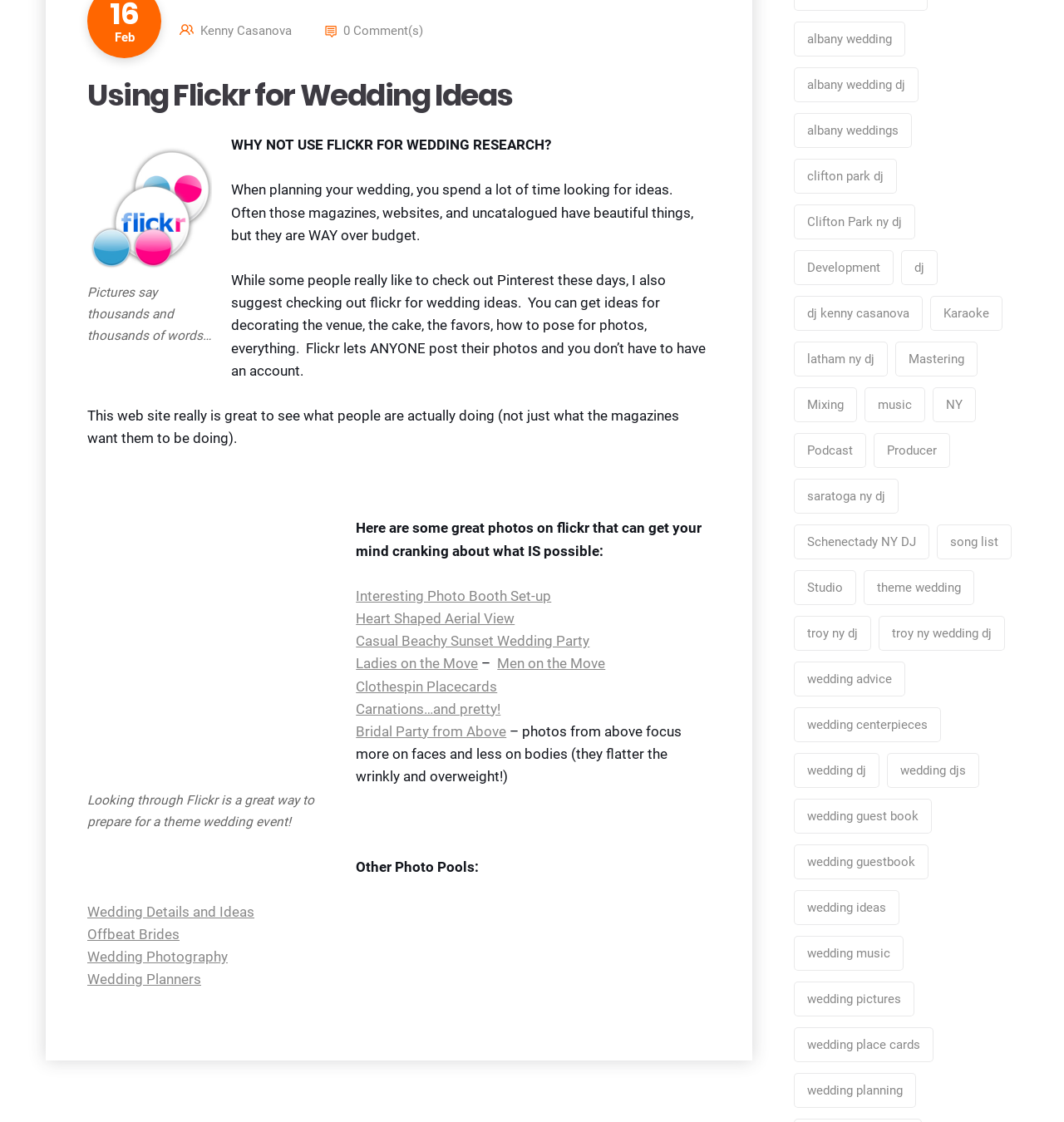Please specify the bounding box coordinates of the element that should be clicked to execute the given instruction: 'View 'albany weddings' photos'. Ensure the coordinates are four float numbers between 0 and 1, expressed as [left, top, right, bottom].

[0.082, 0.075, 0.199, 0.186]